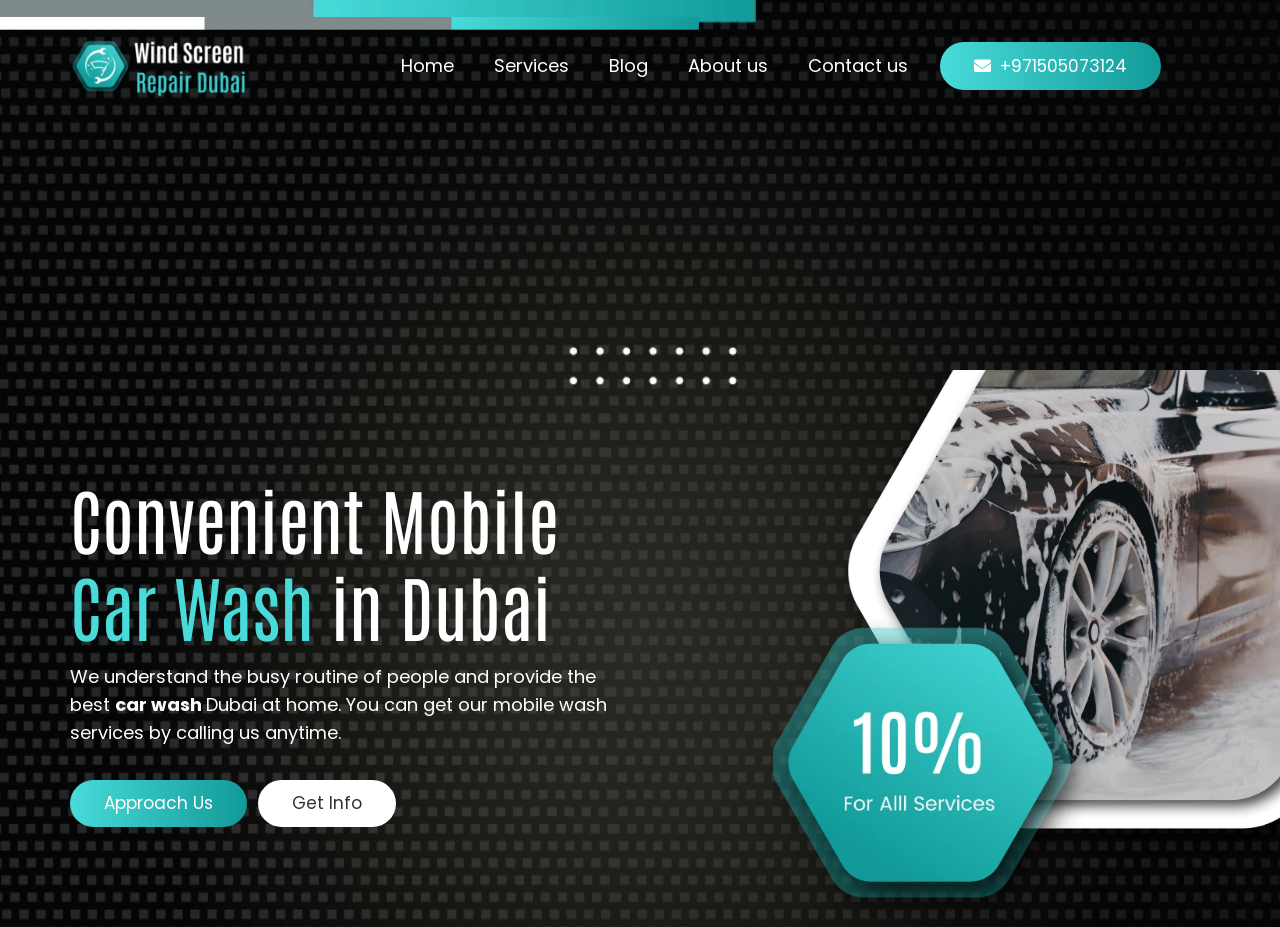Please identify the bounding box coordinates of the clickable area that will fulfill the following instruction: "Learn more about the mobile car wash service". The coordinates should be in the format of four float numbers between 0 and 1, i.e., [left, top, right, bottom].

[0.055, 0.841, 0.193, 0.892]